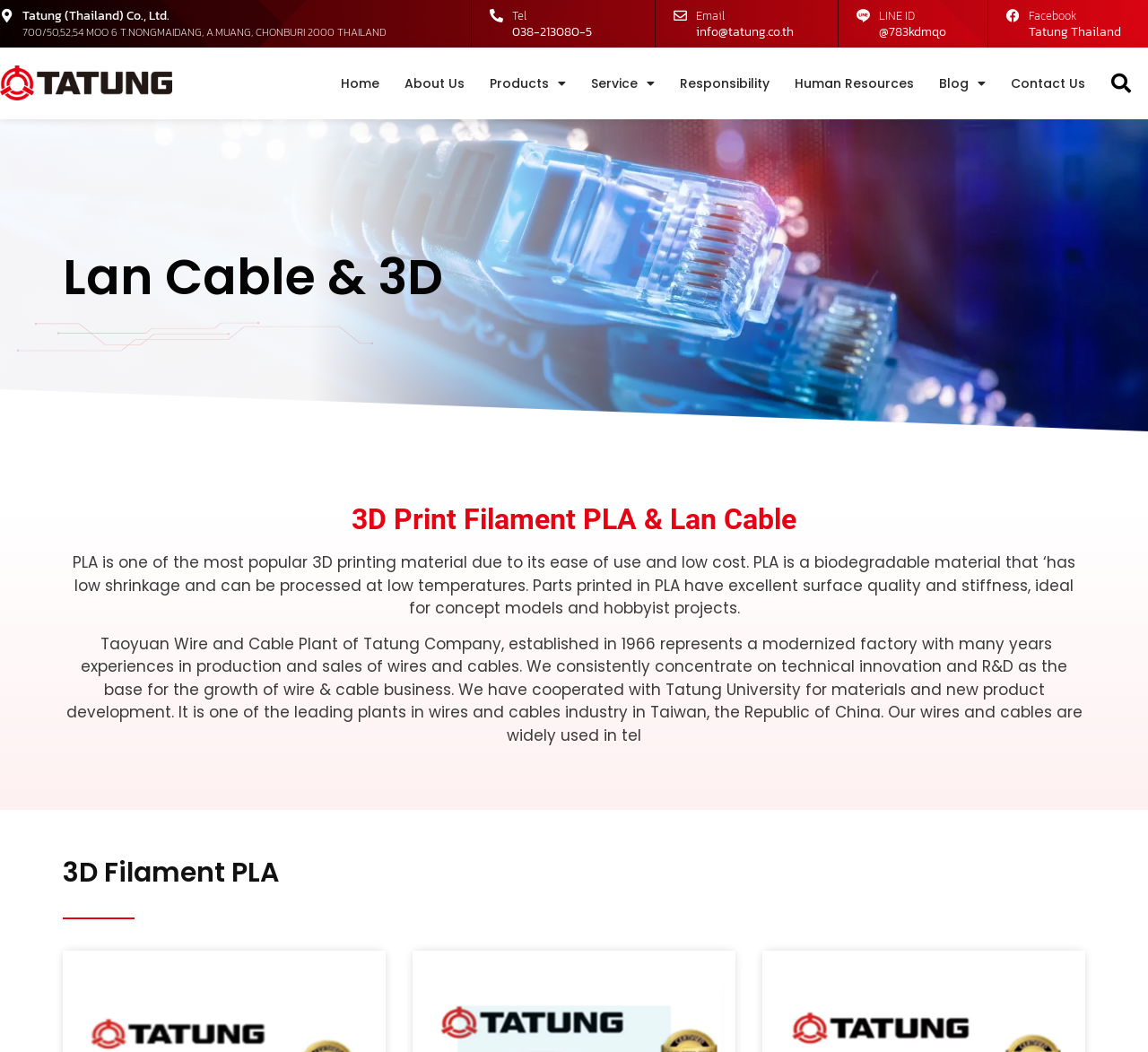Find the bounding box coordinates for the element that must be clicked to complete the instruction: "View About Us page". The coordinates should be four float numbers between 0 and 1, indicated as [left, top, right, bottom].

[0.352, 0.07, 0.405, 0.087]